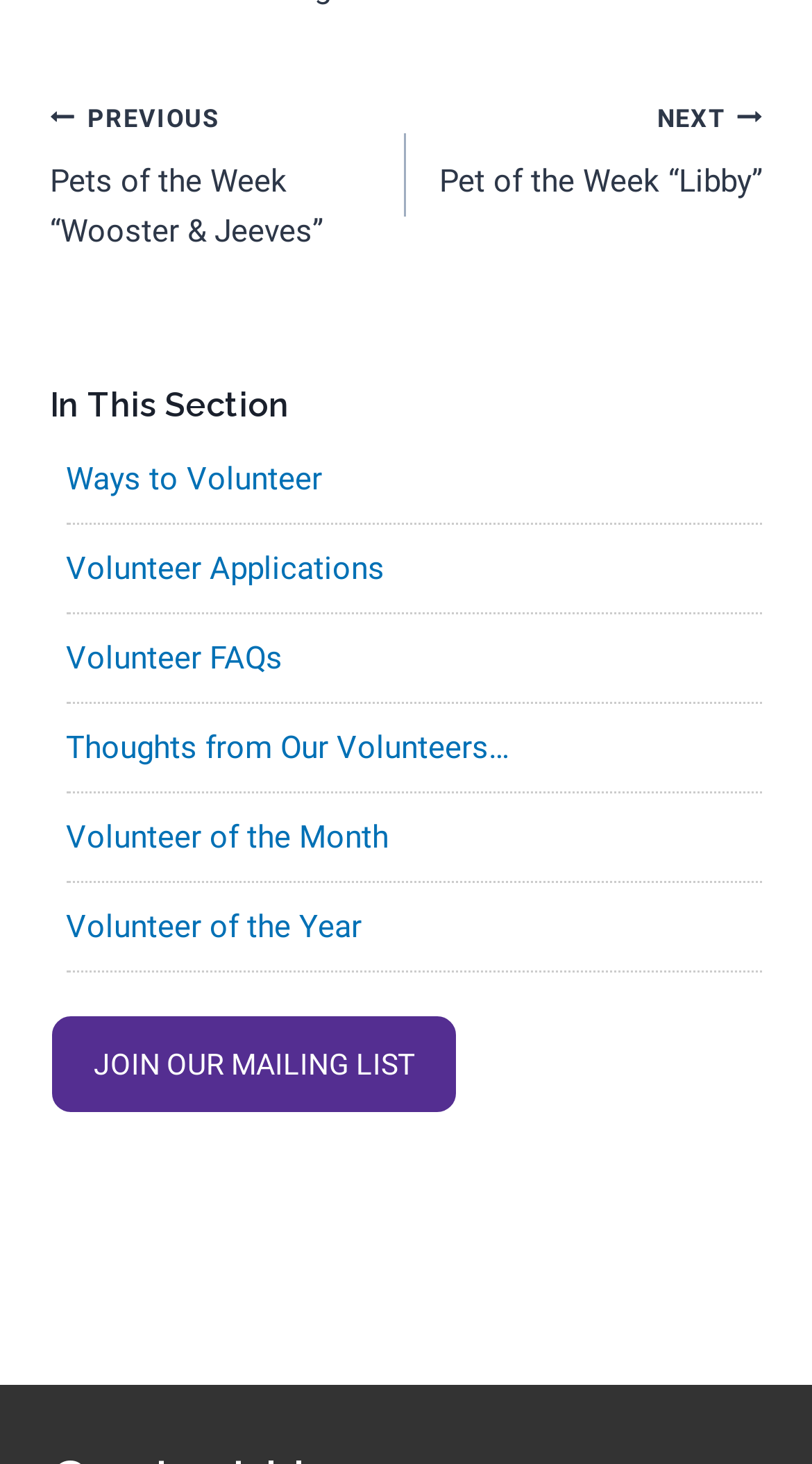Specify the bounding box coordinates of the element's area that should be clicked to execute the given instruction: "View volunteer applications". The coordinates should be four float numbers between 0 and 1, i.e., [left, top, right, bottom].

[0.081, 0.375, 0.473, 0.401]